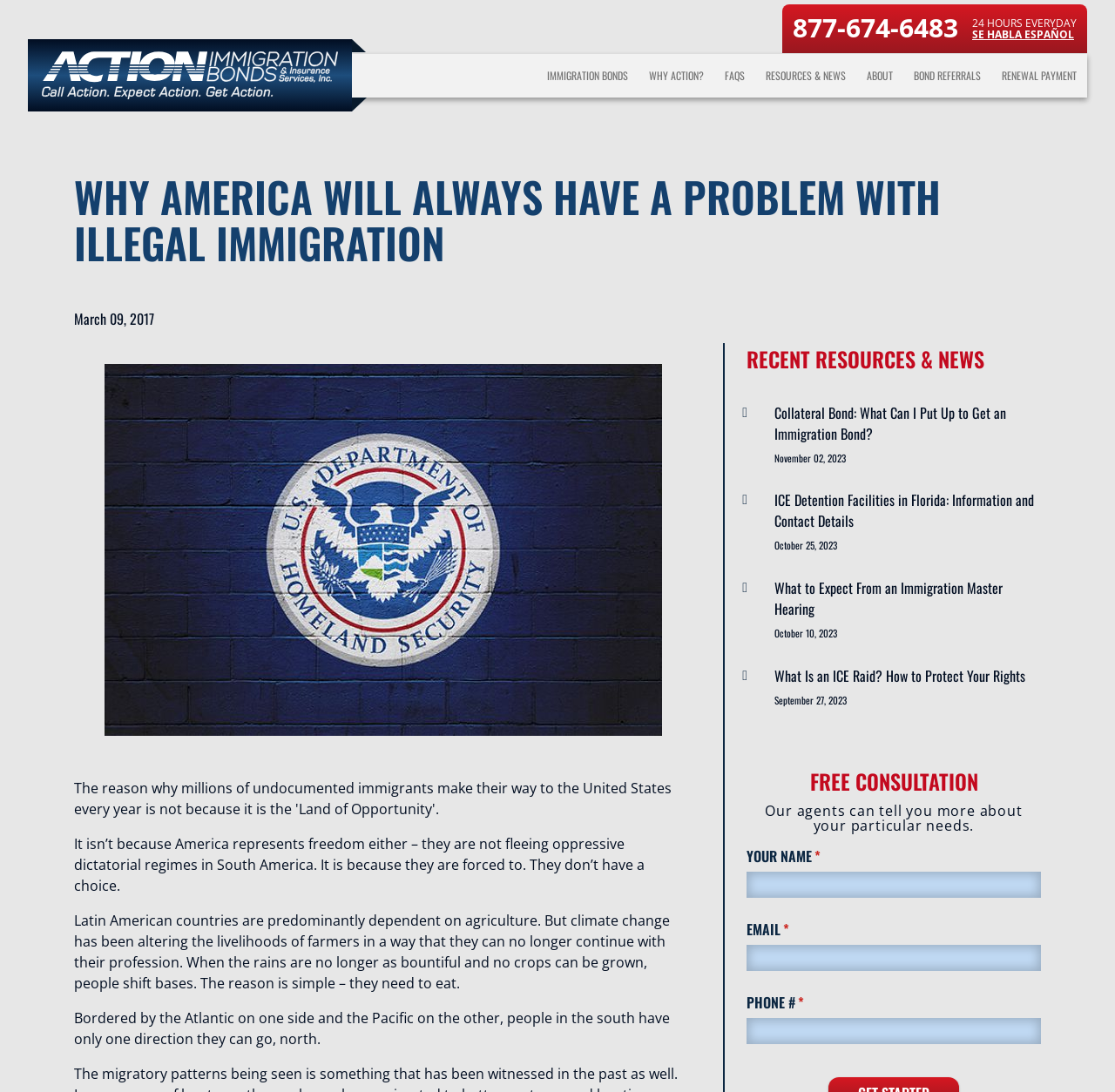Please determine the bounding box coordinates of the area that needs to be clicked to complete this task: 'Click the 'IMMIGRATION BONDS' link'. The coordinates must be four float numbers between 0 and 1, formatted as [left, top, right, bottom].

[0.481, 0.062, 0.573, 0.076]